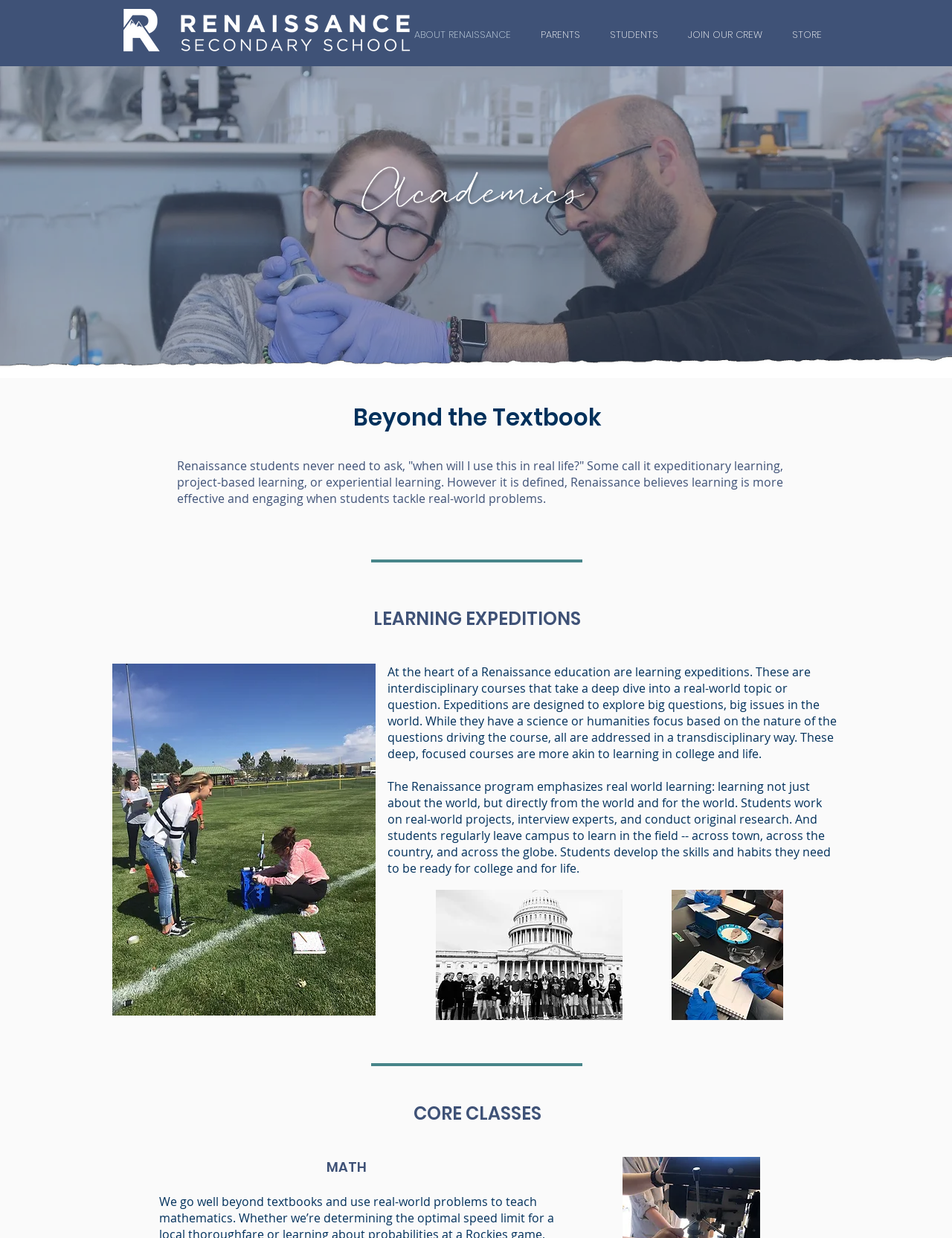What is the focus of the learning expeditions?
Answer briefly with a single word or phrase based on the image.

Real-world problems